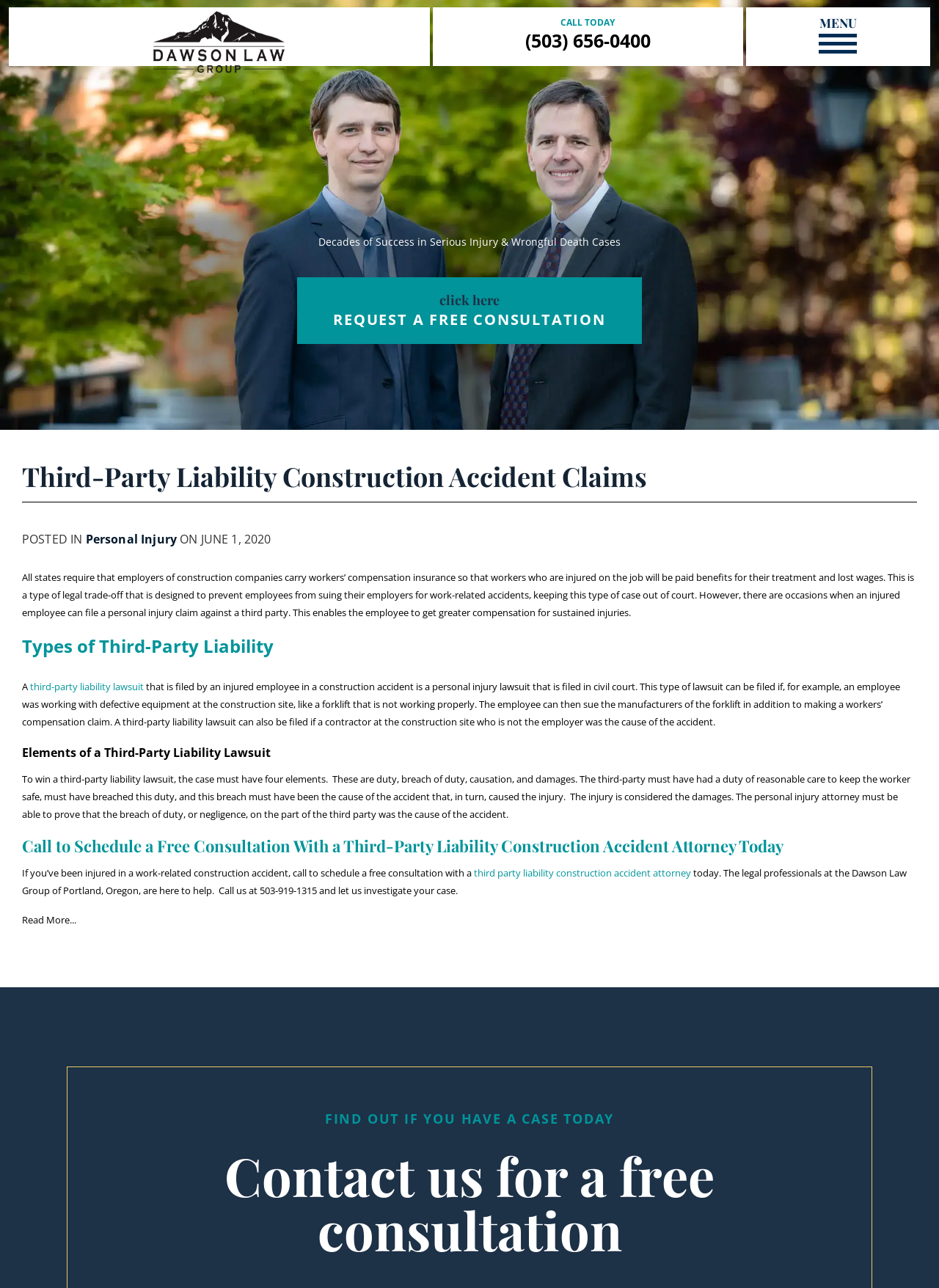Using details from the image, please answer the following question comprehensively:
Who can be sued in a third-party liability lawsuit?

The webpage provides examples of who can be sued in a third-party liability lawsuit, such as the manufacturers of defective equipment or contractors at the construction site who are not the employer.